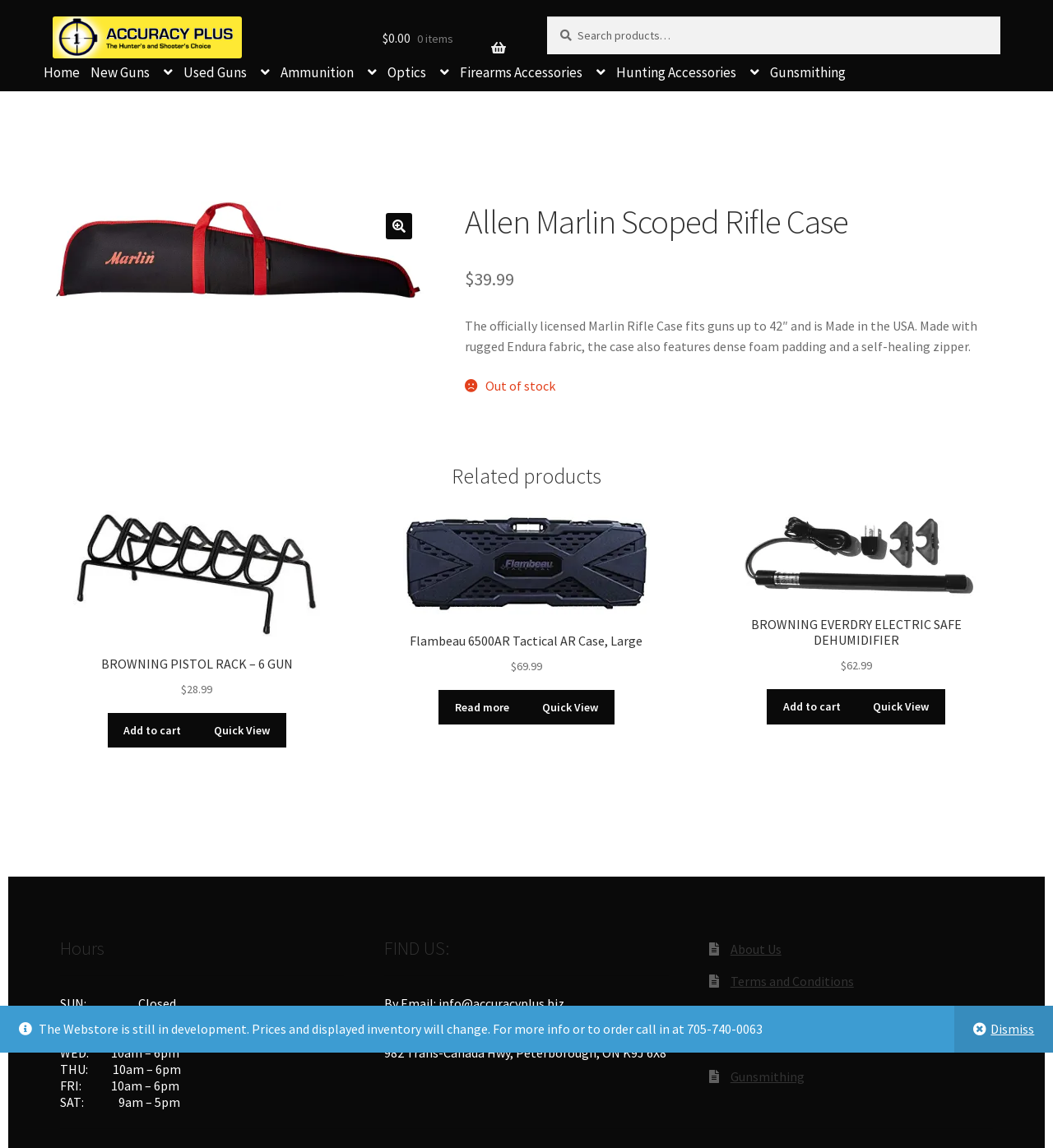Please give a one-word or short phrase response to the following question: 
What is the material used to make the Allen Marlin Scoped Rifle Case?

Endura fabric